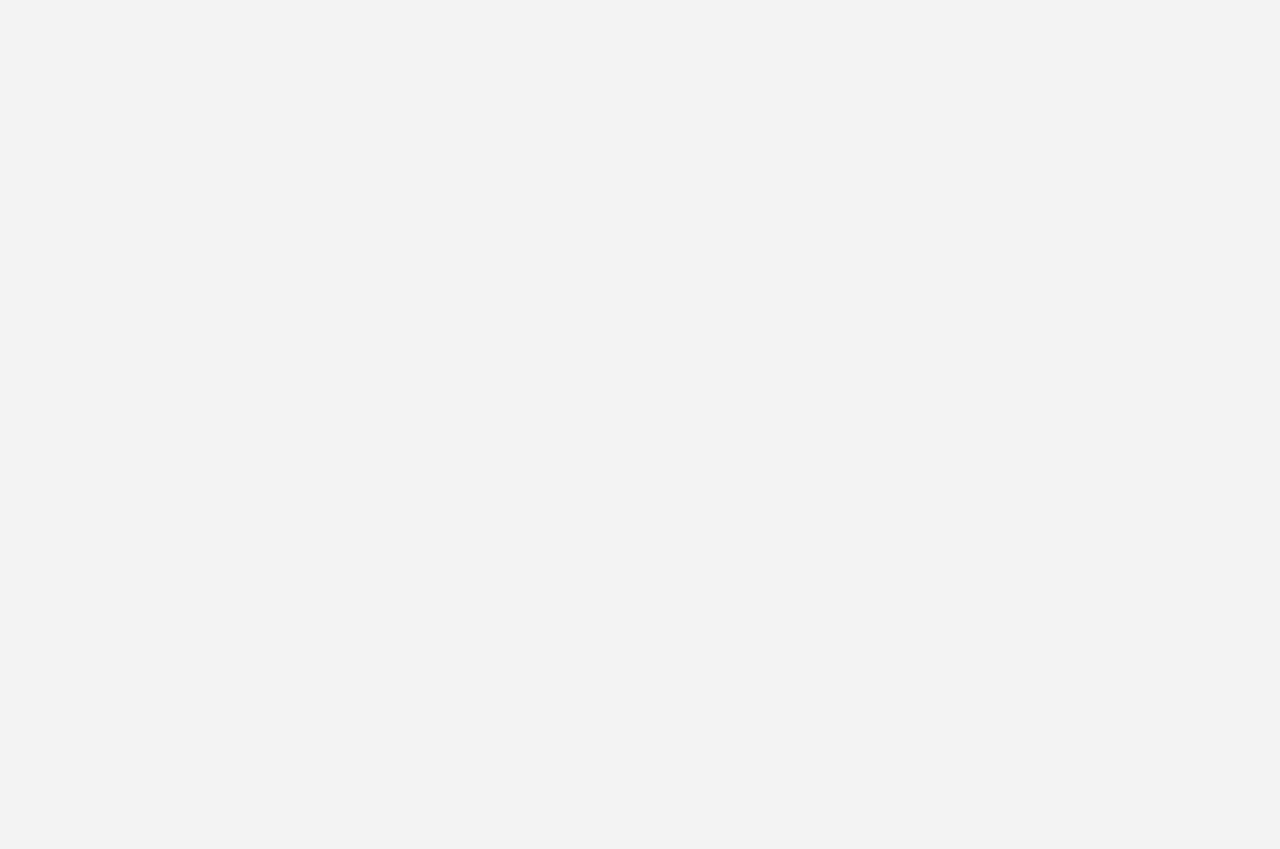Respond with a single word or phrase to the following question: What is the username of the first commenter?

Sergey Stukov